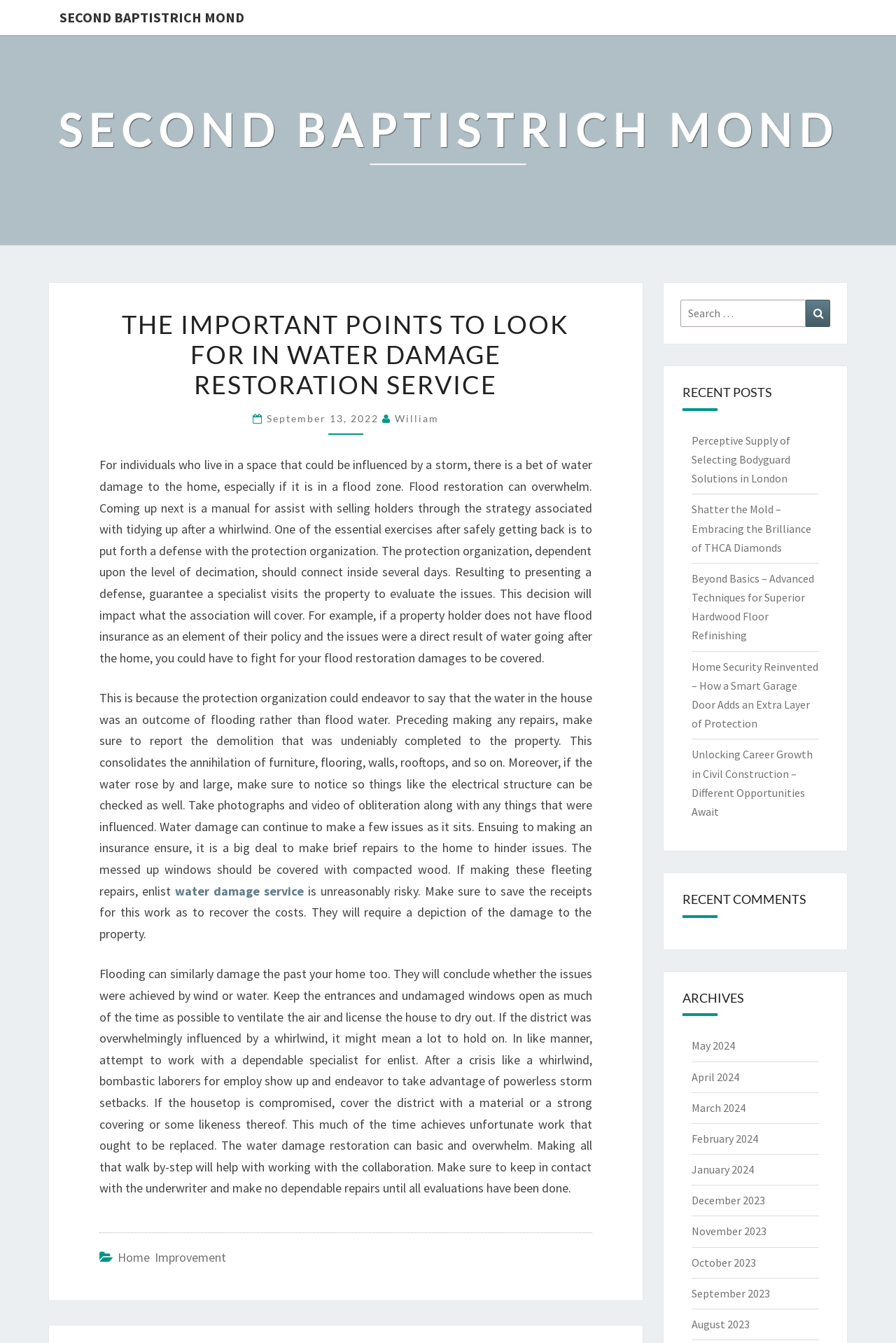Determine the primary headline of the webpage.

SECOND BAPTISTRICH MOND